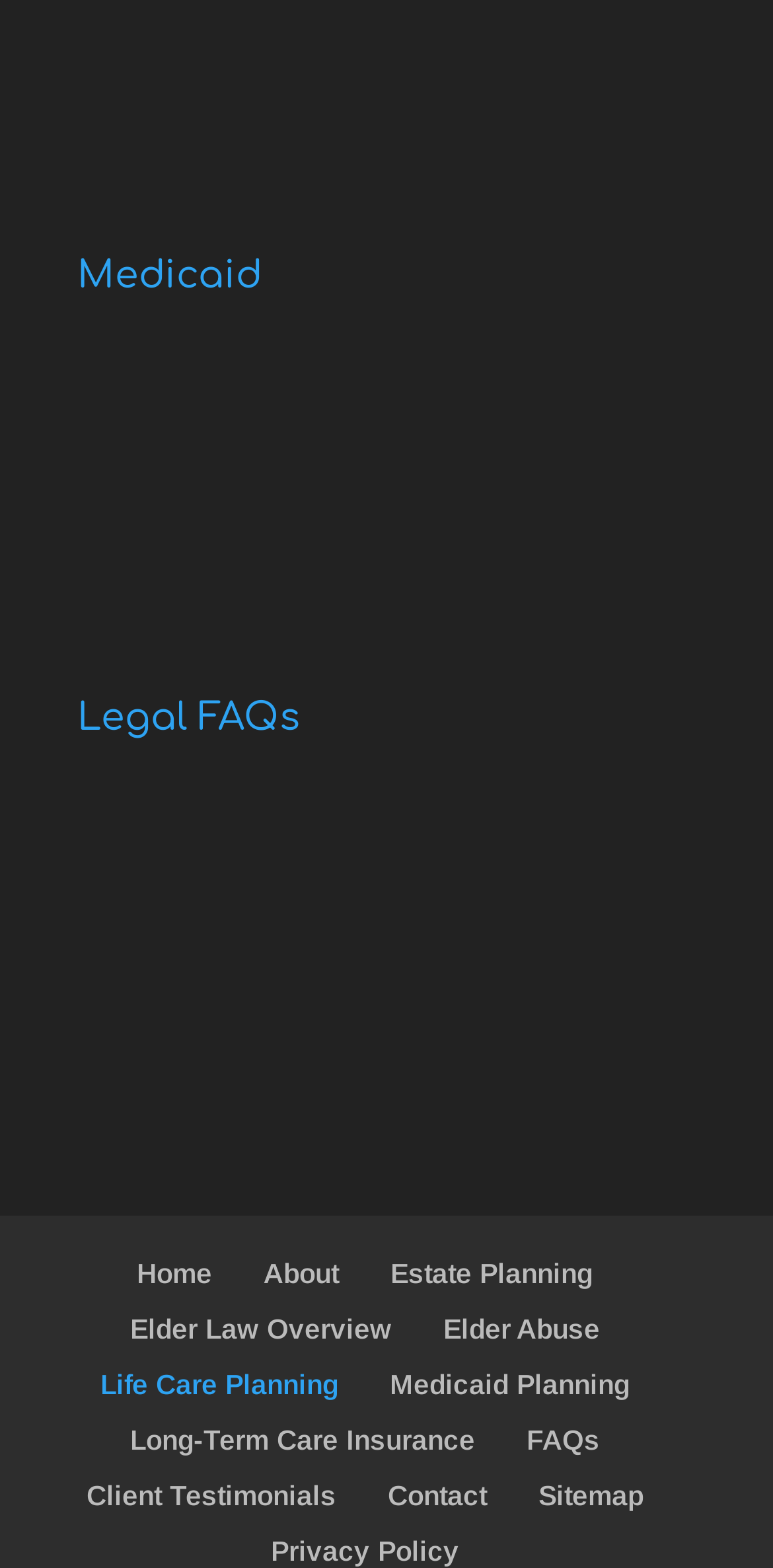What is the purpose of the 'Medicaid Planning' link?
Using the image, give a concise answer in the form of a single word or short phrase.

To plan for Medicaid